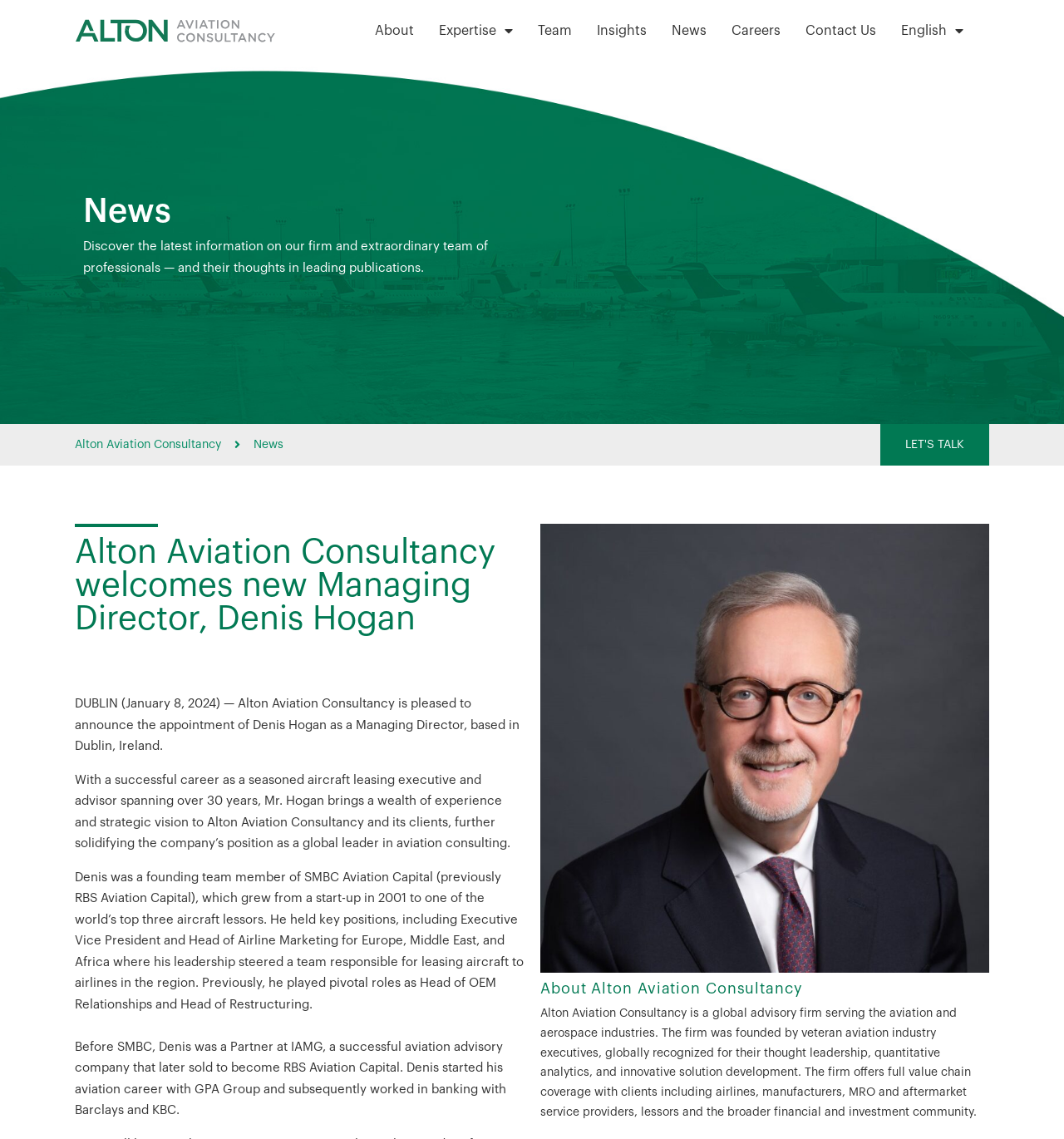Generate a comprehensive description of the webpage.

The webpage is about Alton Aviation Consultancy, a global advisory firm serving the aviation and aerospace industries. At the top, there are seven links: "", "About", "Expertise", "Team", "Insights", "News", and "Careers", followed by a language selection link "English". 

Below these links, there is a heading "News" and a brief description of the firm's news section. On the same level, there are two links: "Alton Aviation Consultancy" and "News". 

Further down, there is a prominent button "LET'S TALK" on the right side. 

The main content of the webpage is an announcement about the appointment of Denis Hogan as a Managing Director, based in Dublin, Ireland. The announcement is divided into four paragraphs, describing Denis Hogan's successful career as a seasoned aircraft leasing executive and advisor, his experience, and his previous roles. 

At the bottom, there is a section "About Alton Aviation Consultancy", which provides a brief overview of the firm, its founders, and its services.